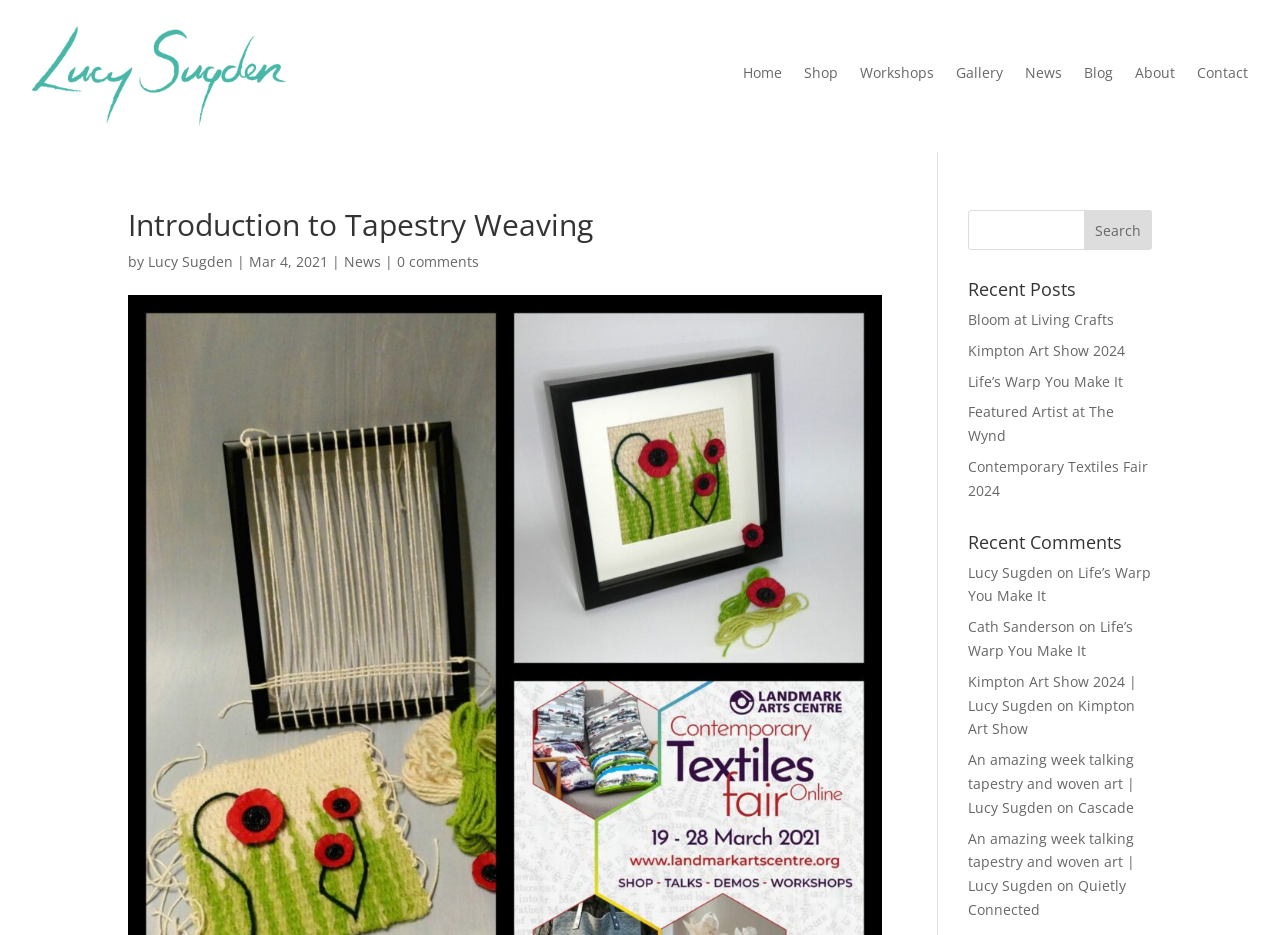Identify the bounding box coordinates of the clickable region necessary to fulfill the following instruction: "Read the 'Introduction to Tapestry Weaving' article". The bounding box coordinates should be four float numbers between 0 and 1, i.e., [left, top, right, bottom].

[0.1, 0.225, 0.689, 0.267]